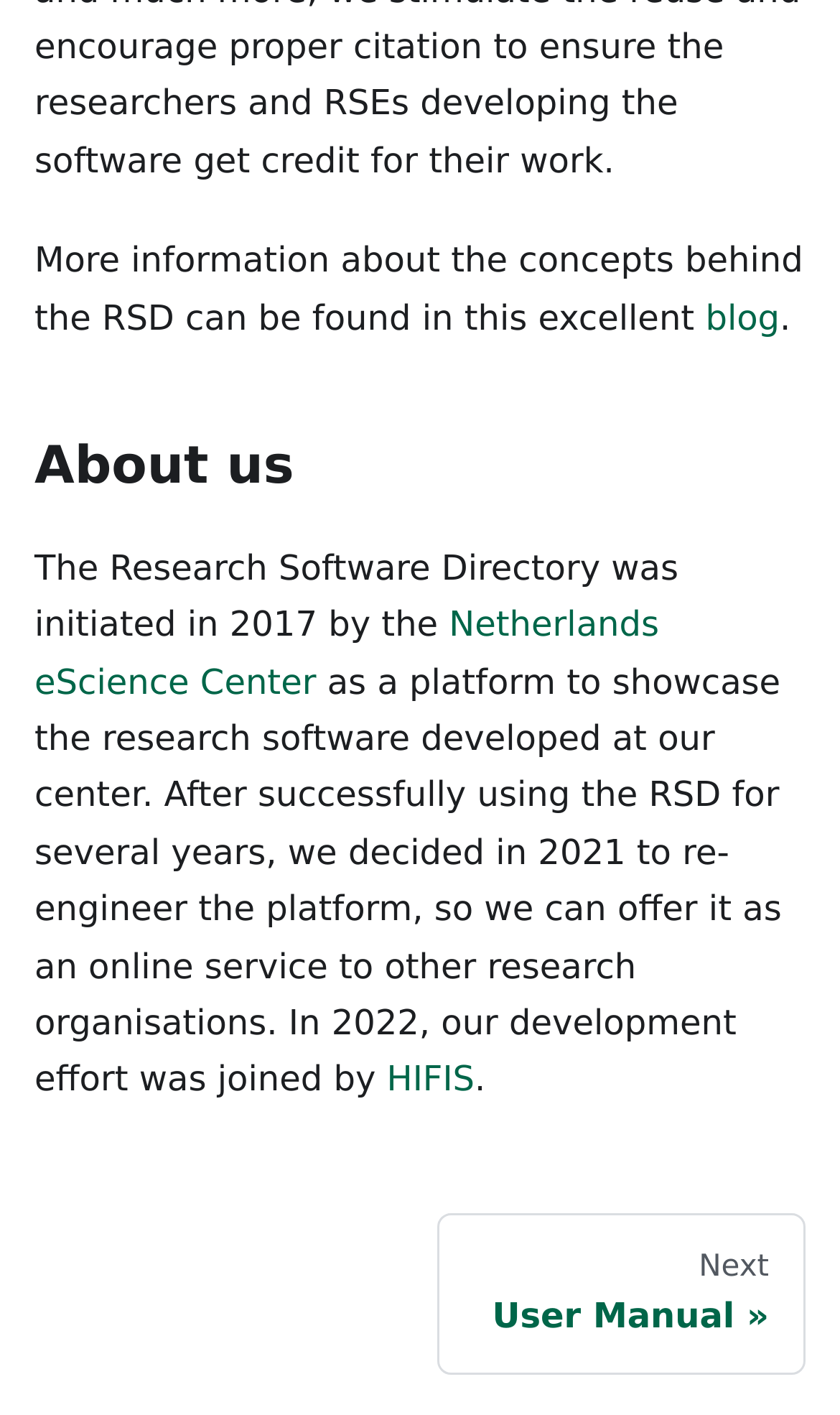Locate the bounding box of the UI element based on this description: "​". Provide four float numbers between 0 and 1 as [left, top, right, bottom].

[0.35, 0.307, 0.422, 0.35]